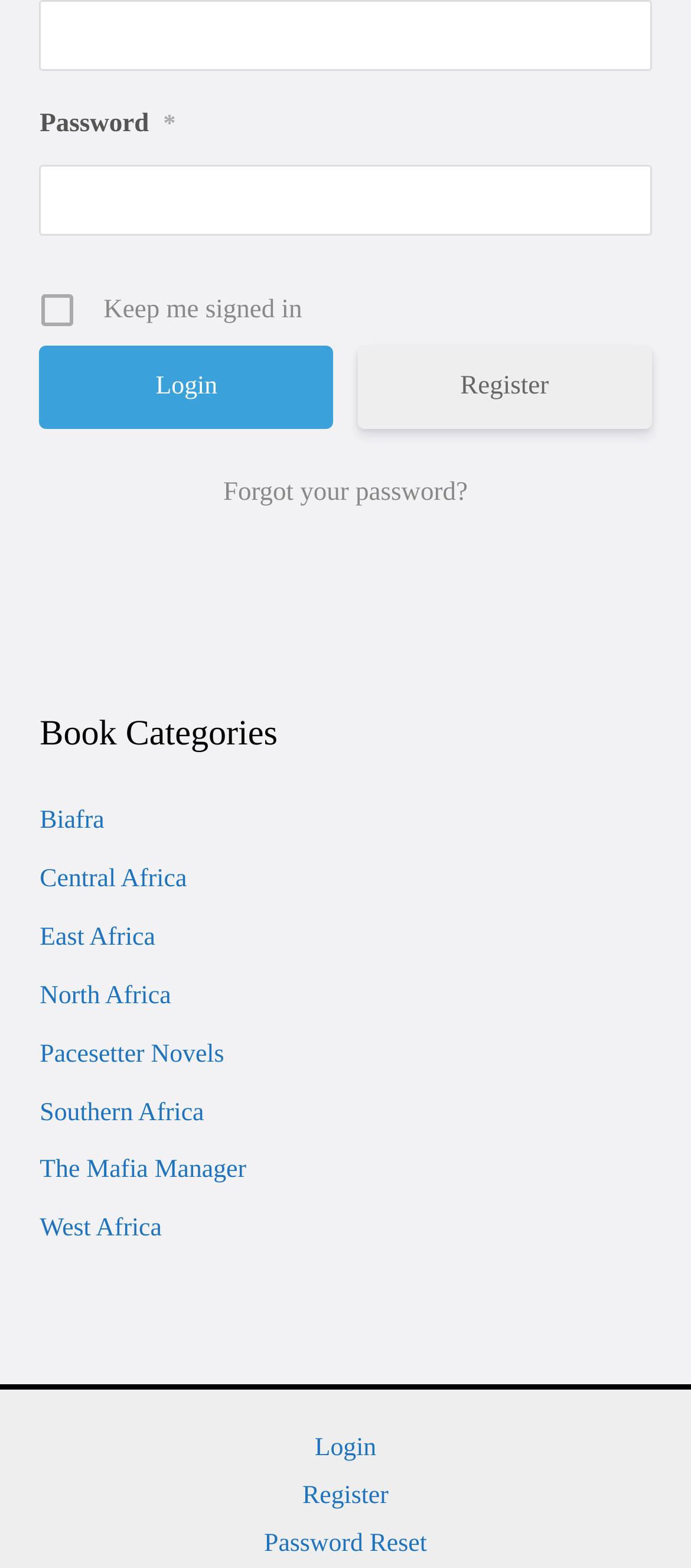What categories of books are available on this website?
Provide a detailed answer to the question, using the image to inform your response.

The webpage lists various regional categories such as 'Biafra', 'Central Africa', 'East Africa', and others, suggesting that the website categorizes books by region.